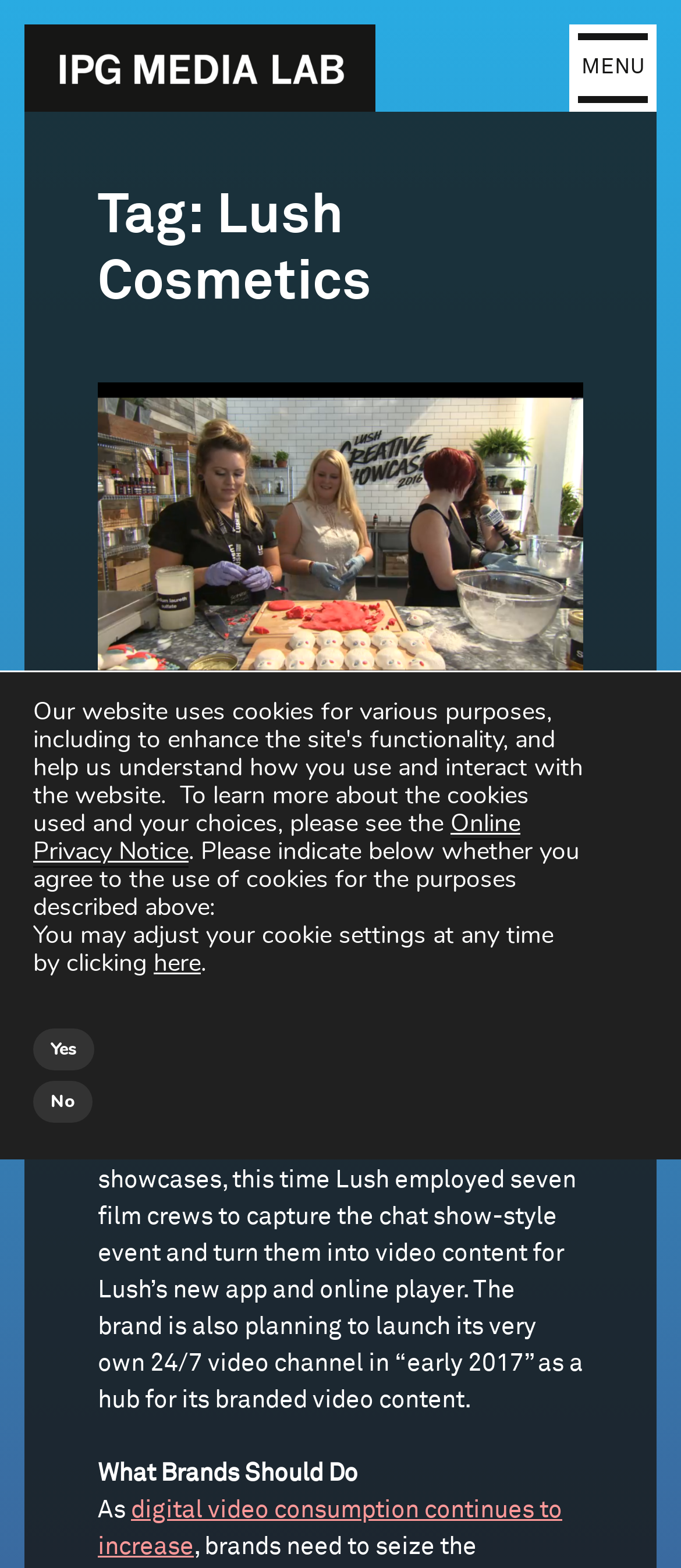How many film crews were employed to capture the event?
Give a detailed and exhaustive answer to the question.

I found this answer by reading the text 'Lush employed seven film crews to capture the chat show-style event and turn them into video content for Lush’s new app and online player.' which mentions the number of film crews used.